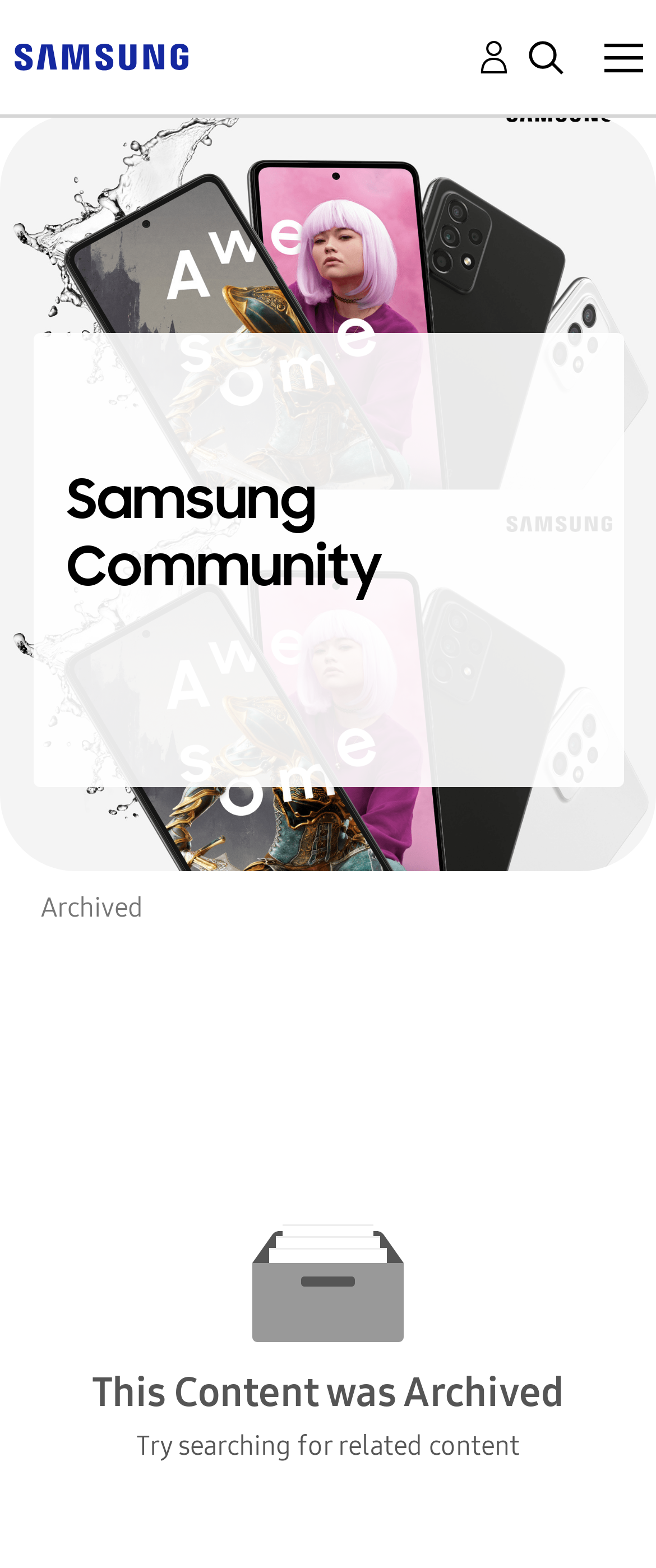What is the current status of the content?
Craft a detailed and extensive response to the question.

The current status of the content is archived, which can be inferred from the static text 'Archived' in the breadcrumbs navigation section.